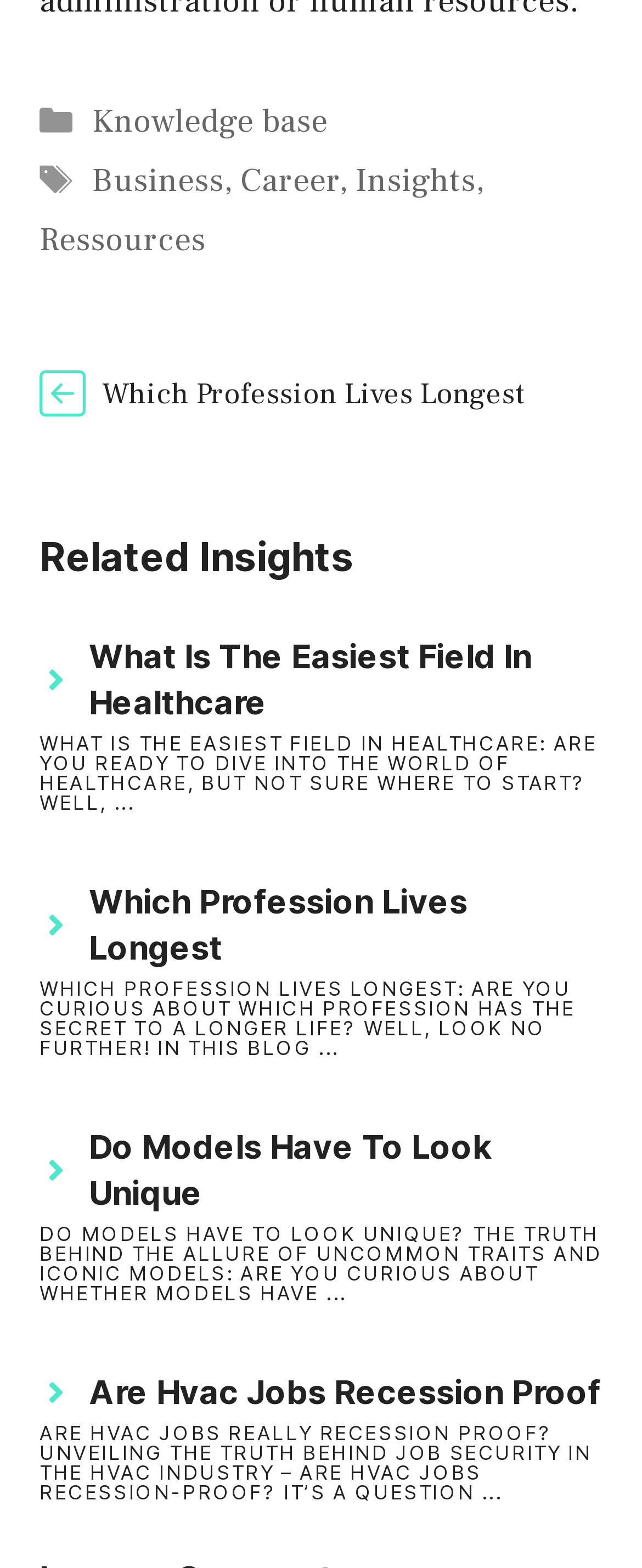Locate the bounding box of the UI element described in the following text: "Ressources".

[0.062, 0.14, 0.321, 0.167]